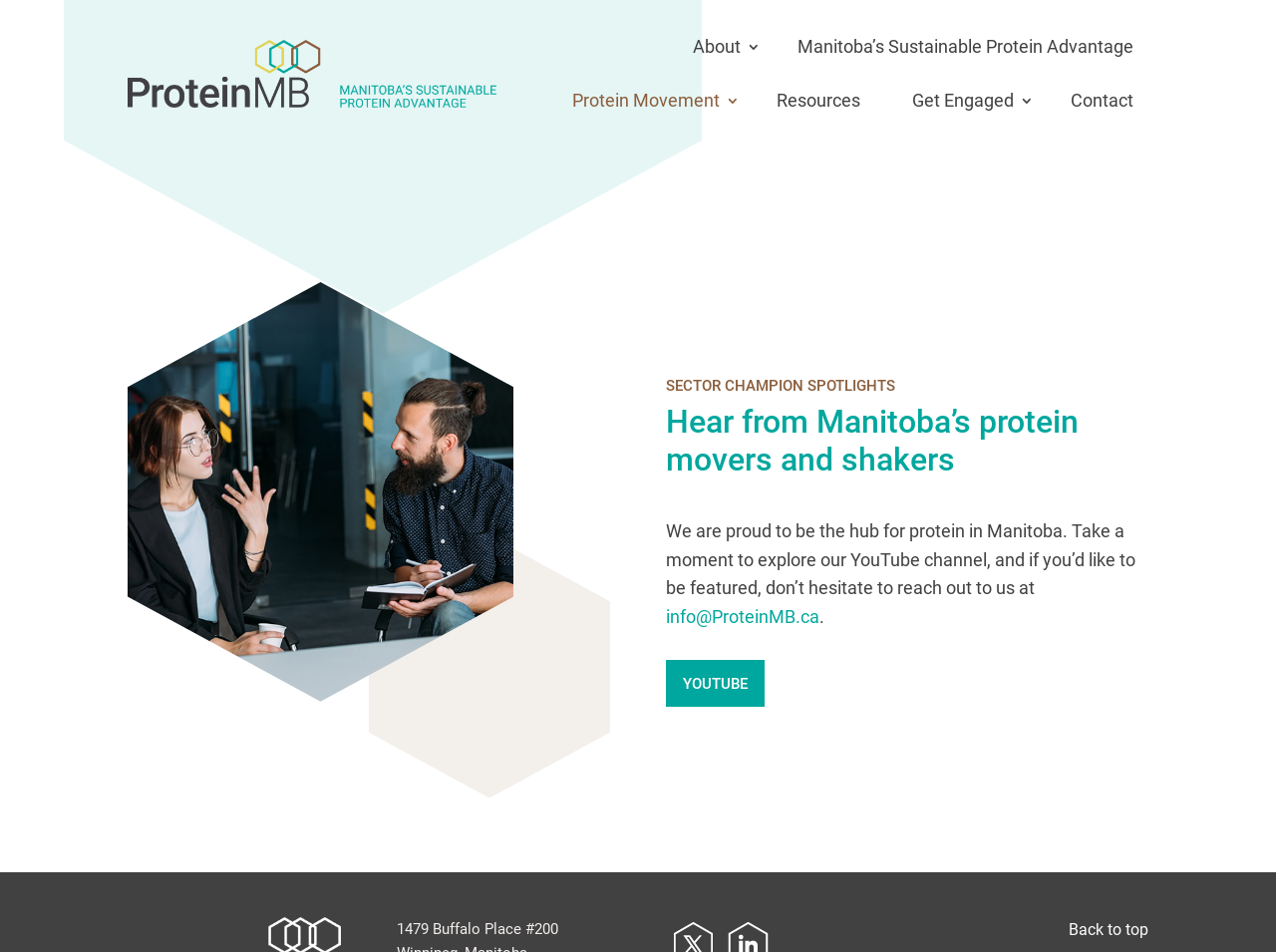What is the topic of the sector champion spotlights?
Give a one-word or short phrase answer based on the image.

Protein industry